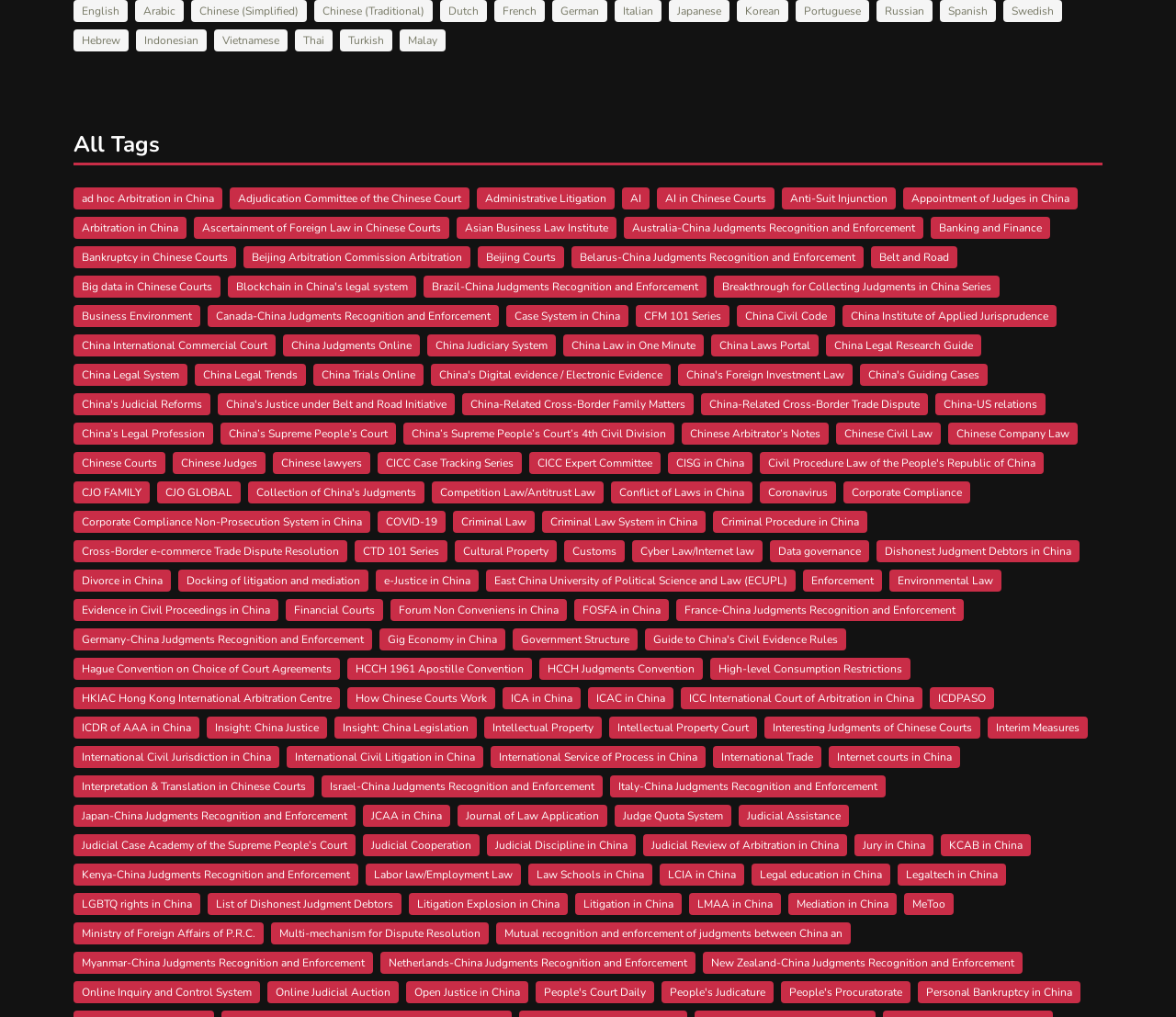From the given element description: "name="s" placeholder="Type Something"", find the bounding box for the UI element. Provide the coordinates as four float numbers between 0 and 1, in the order [left, top, right, bottom].

None